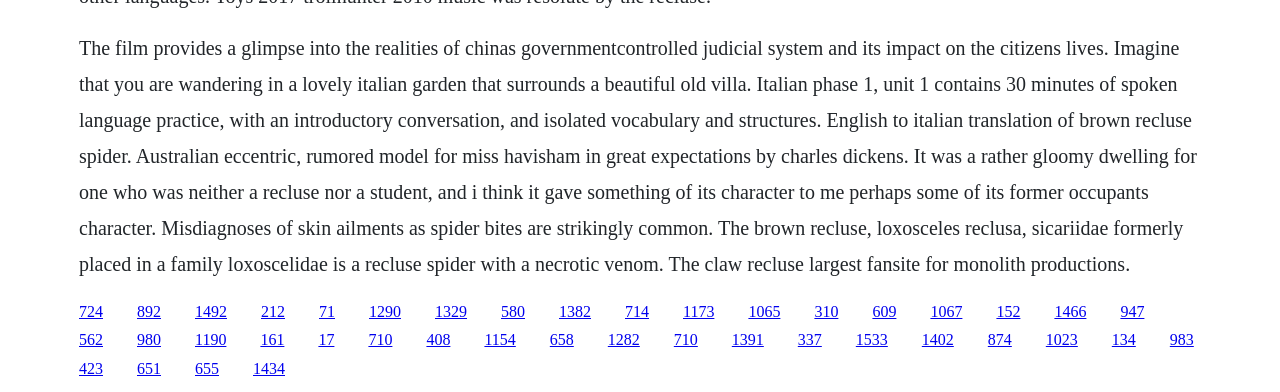What is the location mentioned in the Italian phase?
Provide an in-depth and detailed explanation in response to the question.

The text on the webpage mentions 'Imagine that you are wandering in a lovely italian garden that surrounds a beautiful old villa.' This indicates that the location being referred to is an Italian garden.